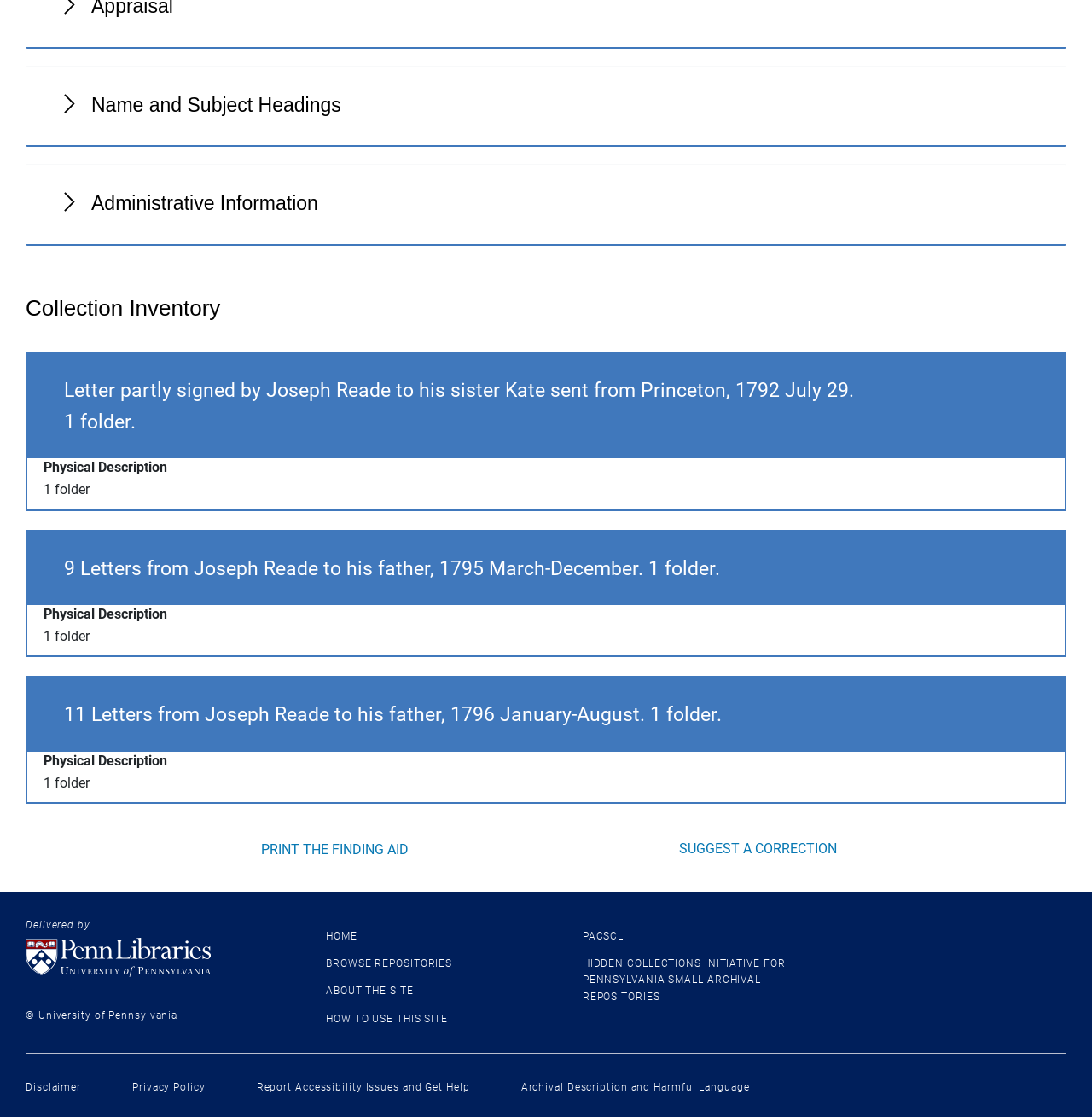Determine the bounding box coordinates for the area you should click to complete the following instruction: "Open Intercom Messenger".

None